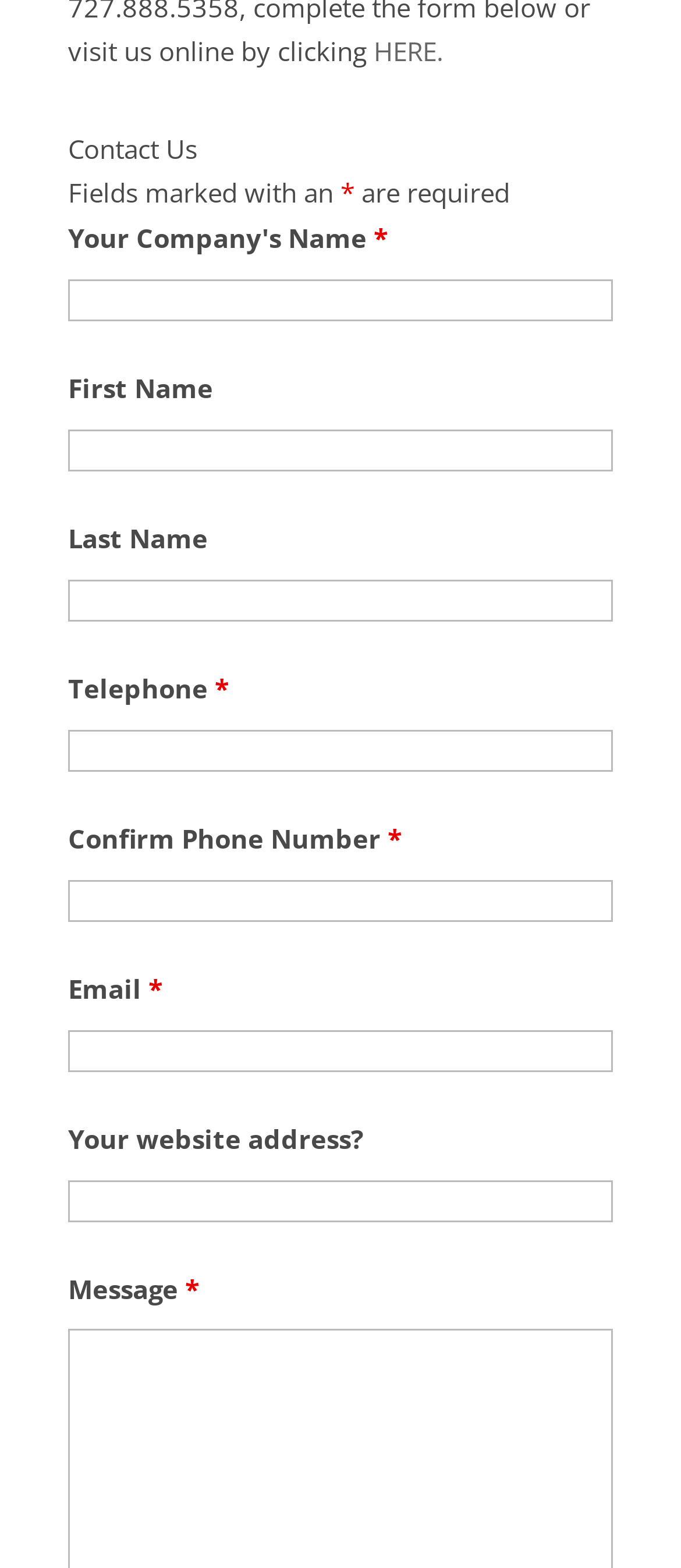Using the format (top-left x, top-left y, bottom-right x, bottom-right y), and given the element description, identify the bounding box coordinates within the screenshot: aria-describedby="nf-error-13" name="email"

[0.1, 0.657, 0.9, 0.684]